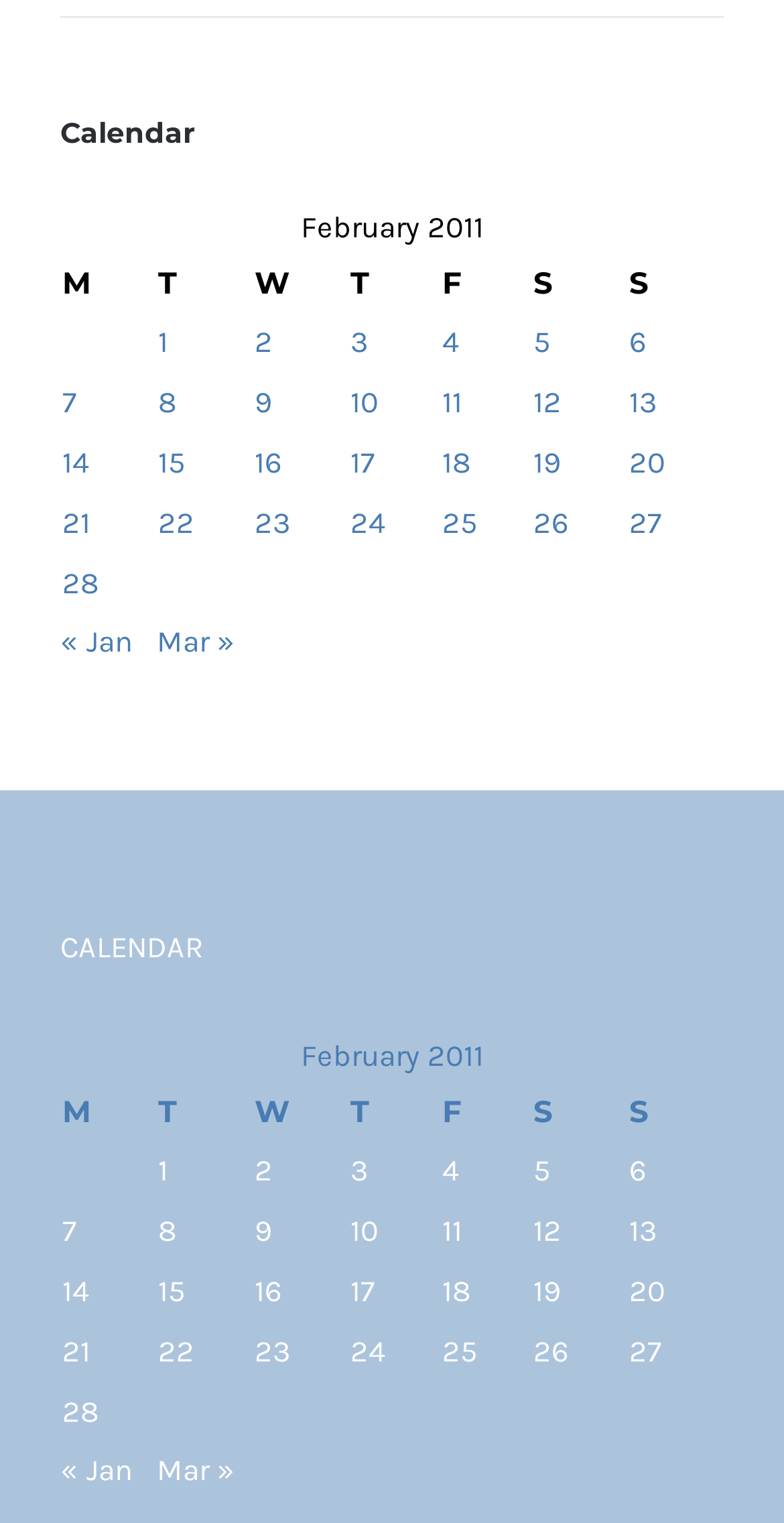Using the elements shown in the image, answer the question comprehensively: What is the date of the first post?

The first post is listed in the first grid cell of the table, and the date of the post is 'February 1, 2011', which is indicated by the link 'Posts published on February 1, 2011'.